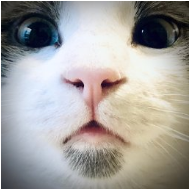What is the color of the cat's nose?
Respond to the question with a well-detailed and thorough answer.

The caption specifically mentions that the cat has a 'cute pink nose', which suggests that the nose is pink in color.